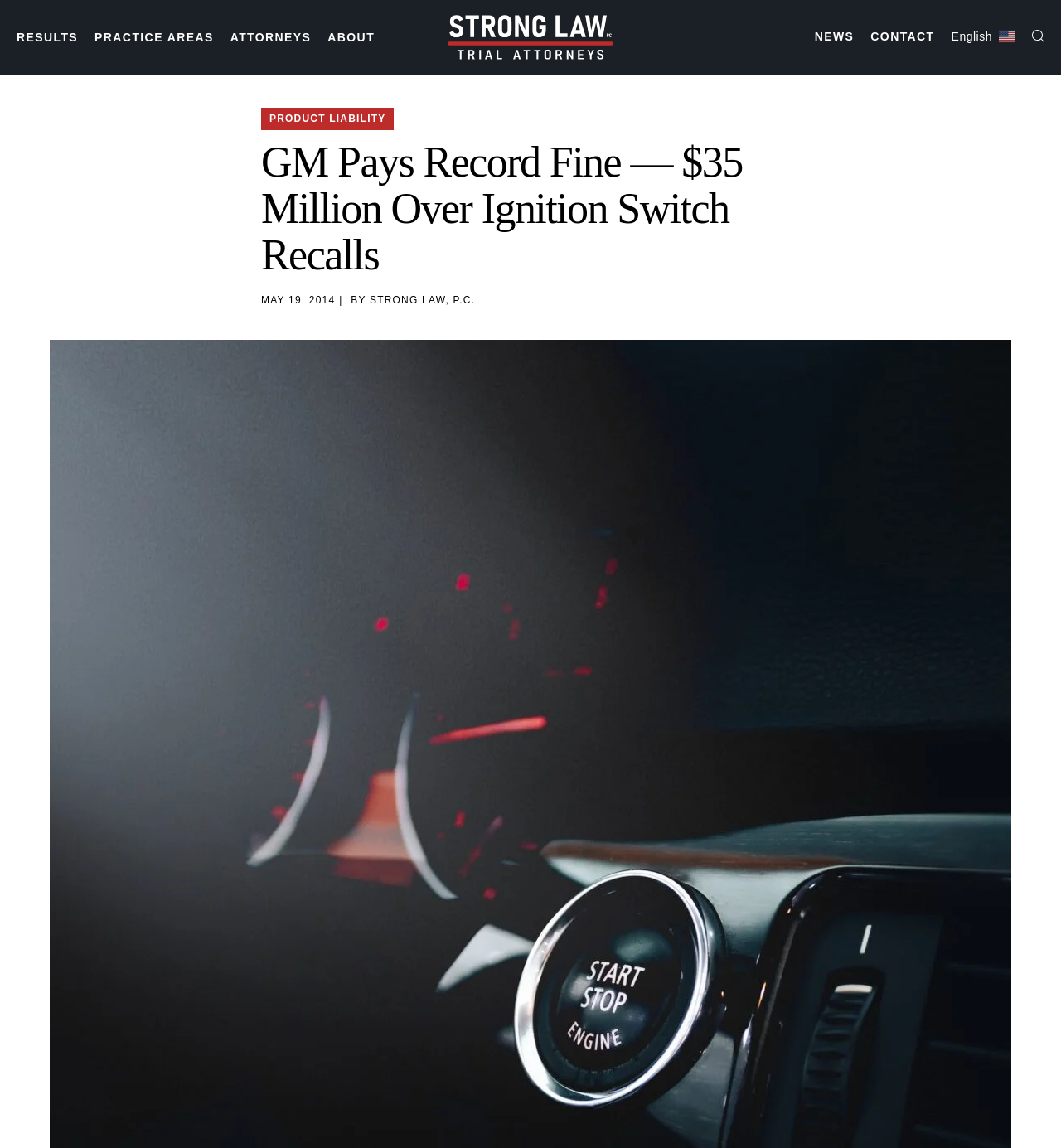Determine the bounding box coordinates for the clickable element to execute this instruction: "Read the PRODUCT LIABILITY link". Provide the coordinates as four float numbers between 0 and 1, i.e., [left, top, right, bottom].

[0.246, 0.094, 0.371, 0.114]